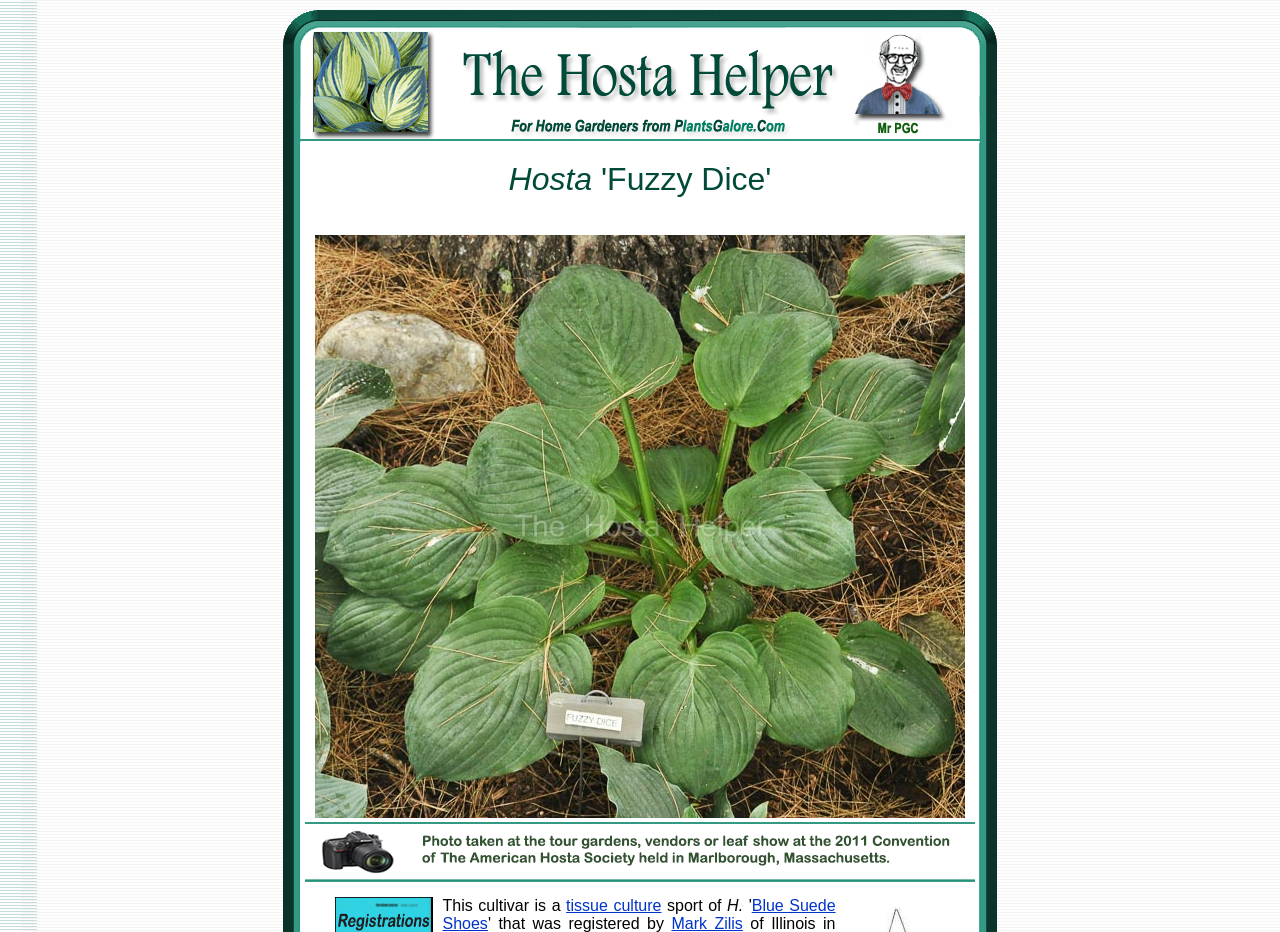What is the origin of the hosta cultivar?
Please provide a comprehensive and detailed answer to the question.

The origin of the hosta cultivar can be inferred from the text 'This cultivar is a tissue culture sport of...' within the StaticText element with bounding box coordinates [0.346, 0.962, 0.442, 0.981].